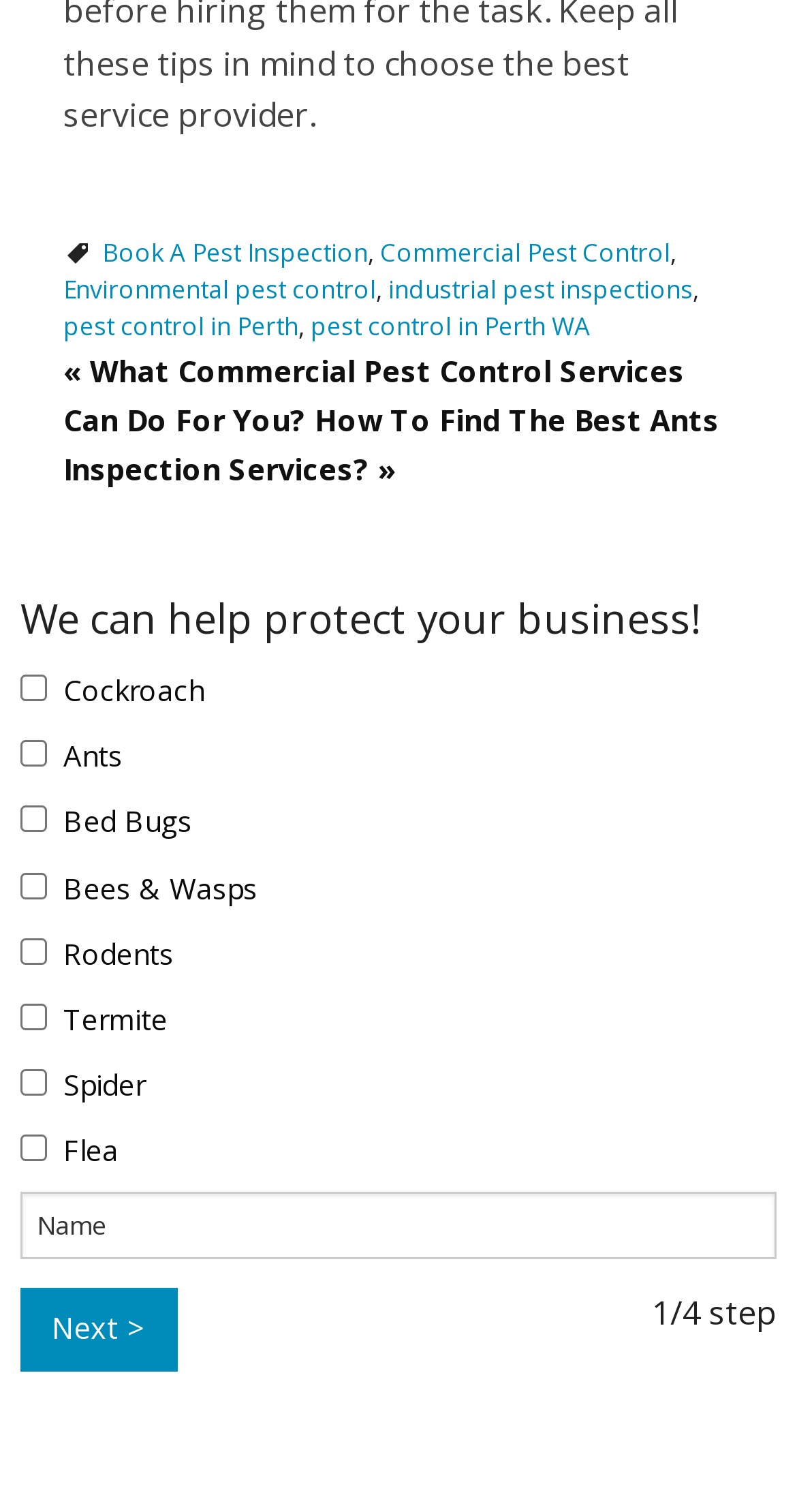Please identify the bounding box coordinates of the element on the webpage that should be clicked to follow this instruction: "Click on 'Book A Pest Inspection'". The bounding box coordinates should be given as four float numbers between 0 and 1, formatted as [left, top, right, bottom].

[0.128, 0.155, 0.462, 0.178]